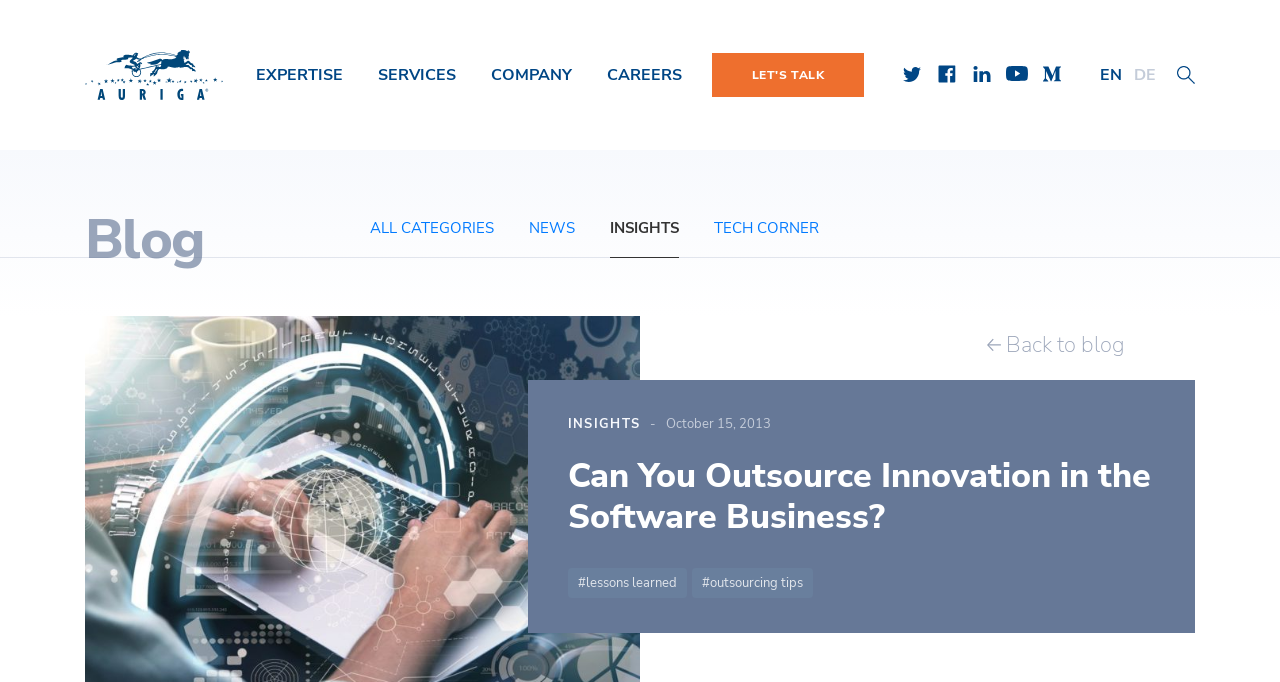Find the bounding box coordinates for the UI element whose description is: "Contacts". The coordinates should be four float numbers between 0 and 1, in the format [left, top, right, bottom].

[0.02, 0.665, 0.066, 0.697]